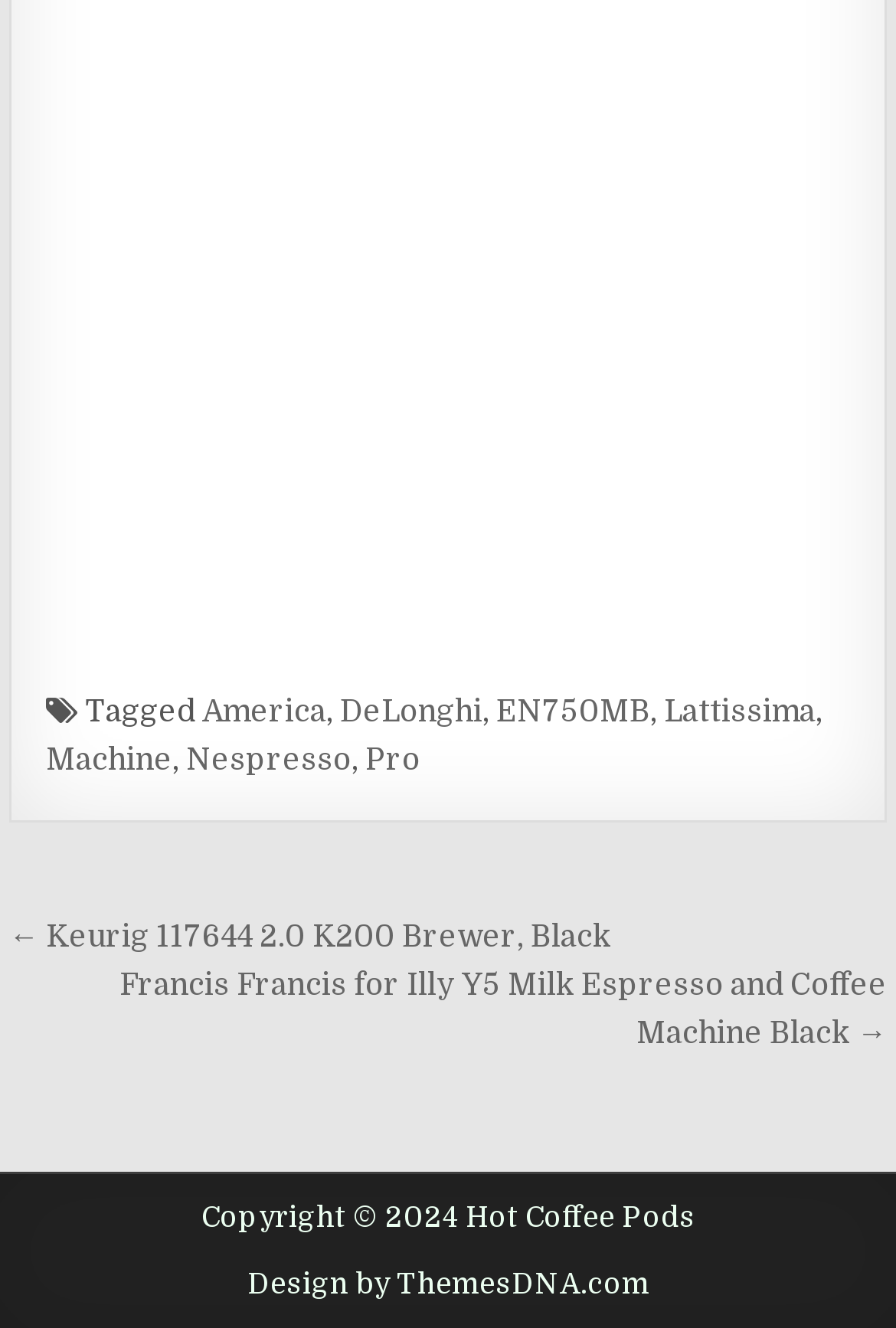Please provide the bounding box coordinates for the UI element as described: "Design by ThemesDNA.com". The coordinates must be four floats between 0 and 1, represented as [left, top, right, bottom].

[0.276, 0.955, 0.724, 0.979]